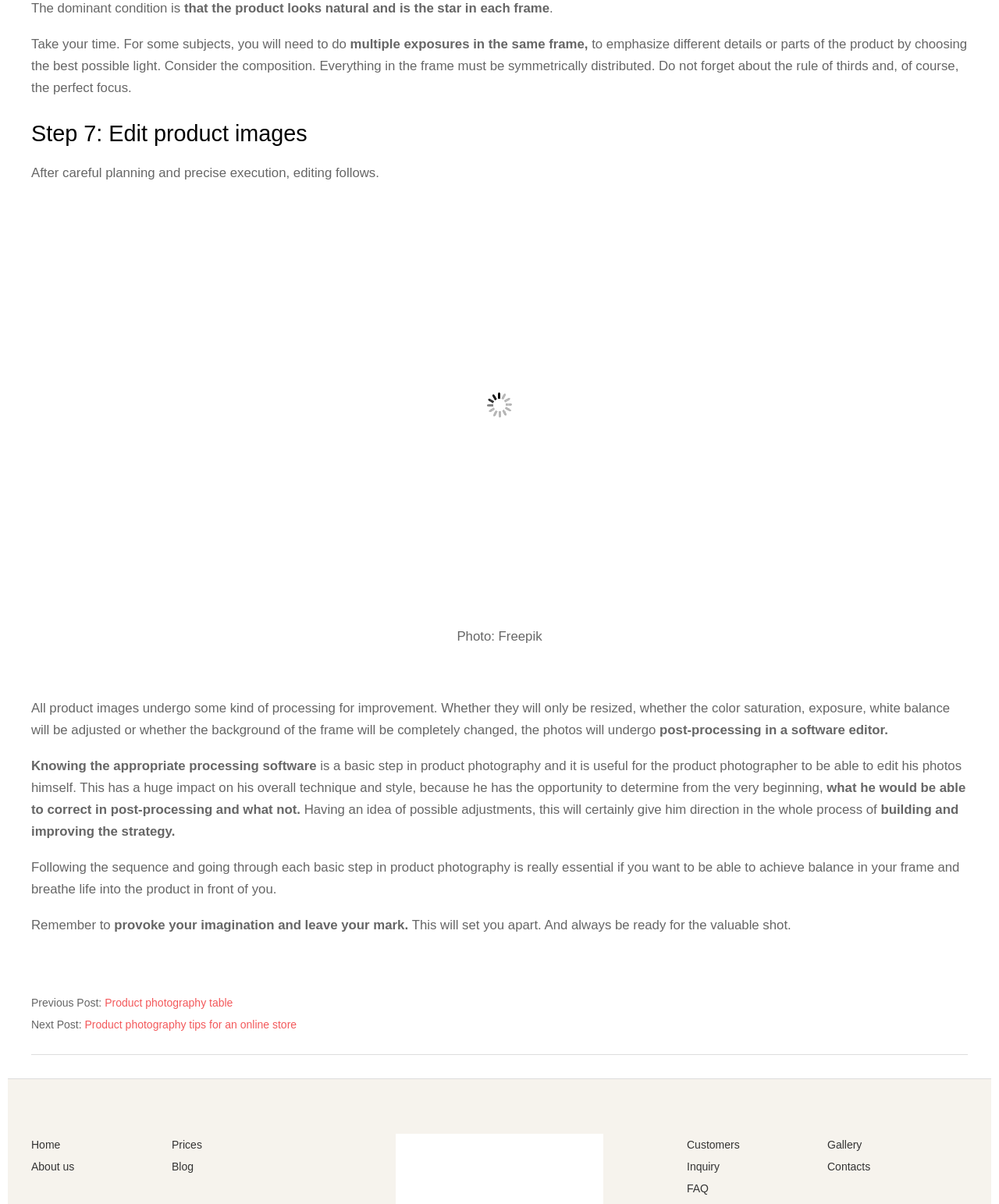Find the bounding box coordinates of the area that needs to be clicked in order to achieve the following instruction: "View 'Gallery'". The coordinates should be specified as four float numbers between 0 and 1, i.e., [left, top, right, bottom].

[0.828, 0.946, 0.863, 0.956]